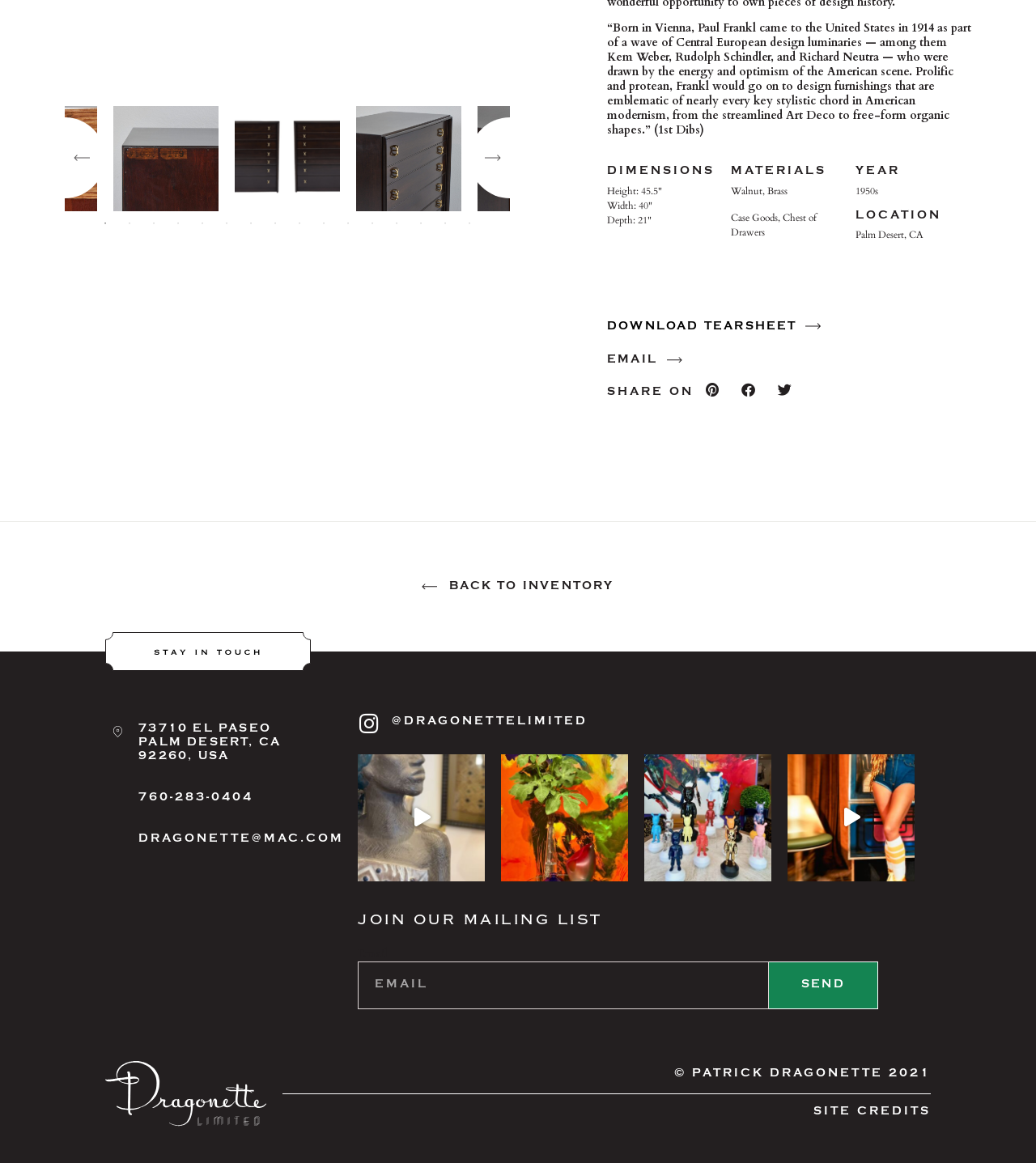Predict the bounding box of the UI element based on the description: "aria-label="Share on pinterest"". The coordinates should be four float numbers between 0 and 1, formatted as [left, top, right, bottom].

[0.67, 0.319, 0.705, 0.351]